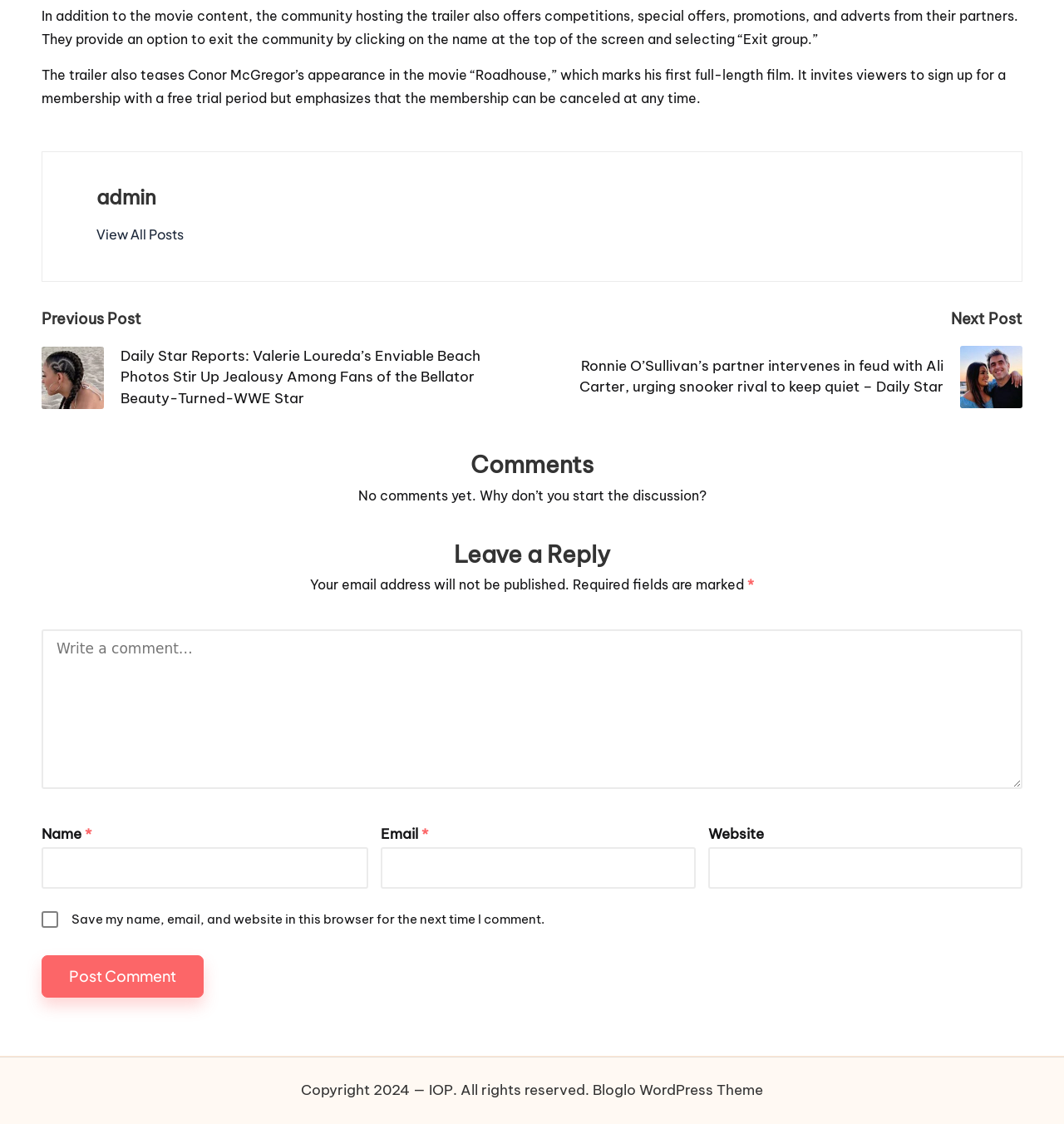Using the provided description: "parent_node: Email * aria-describedby="email-notes" name="email"", find the bounding box coordinates of the corresponding UI element. The output should be four float numbers between 0 and 1, in the format [left, top, right, bottom].

[0.358, 0.753, 0.654, 0.79]